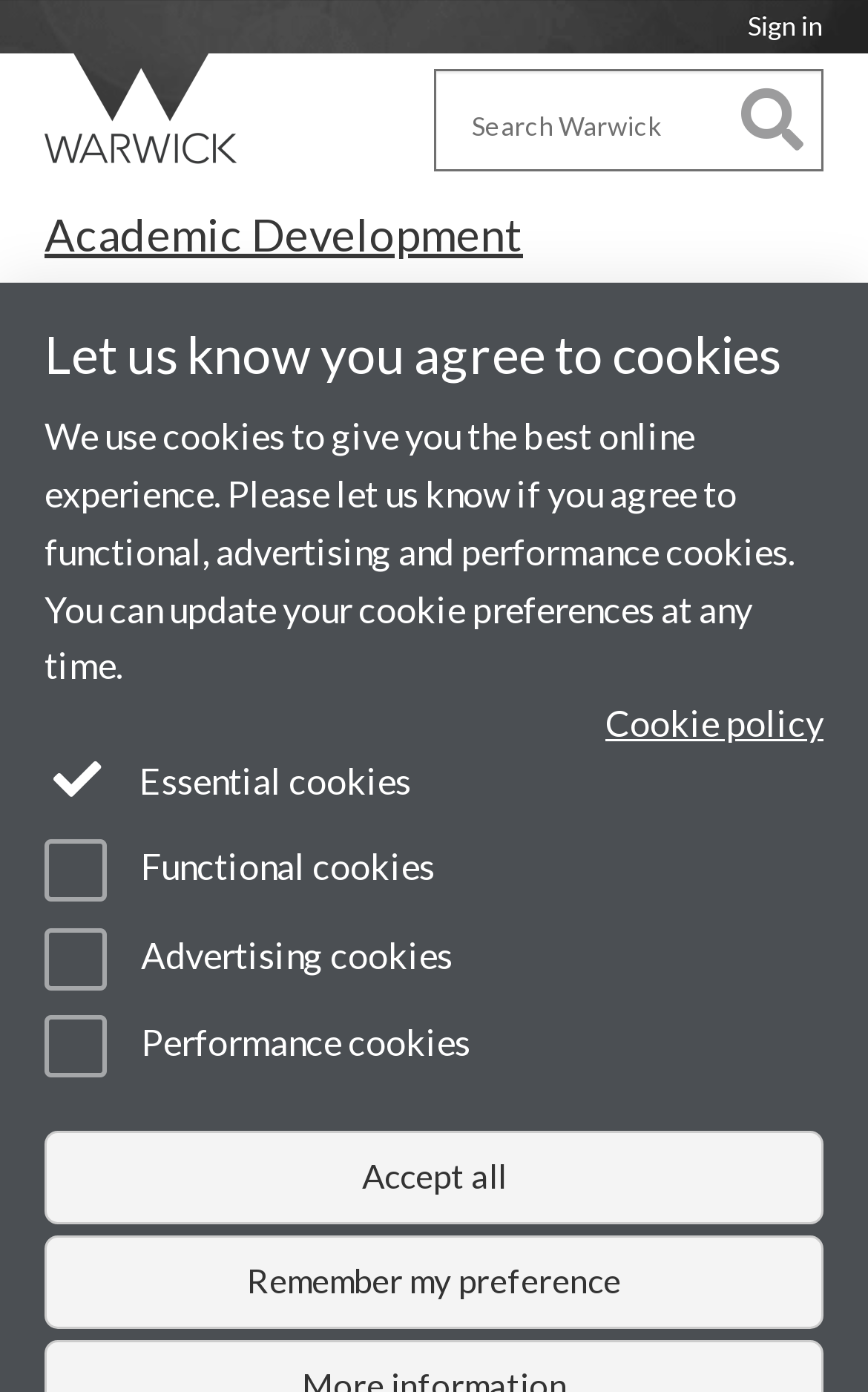What is the phone number of Sara Hattersley?
Answer briefly with a single word or phrase based on the image.

024765 73568